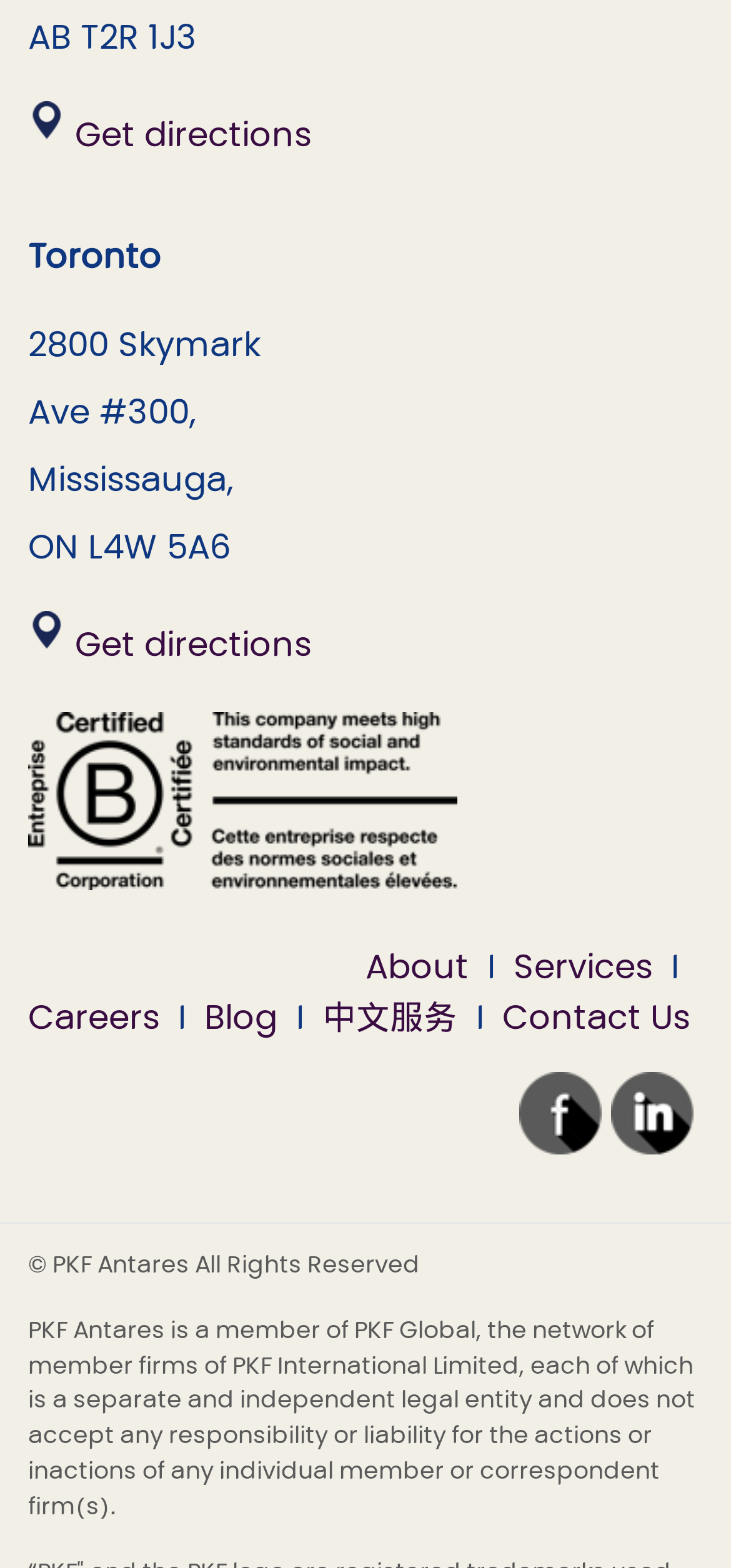How many navigation links are there? Using the information from the screenshot, answer with a single word or phrase.

6